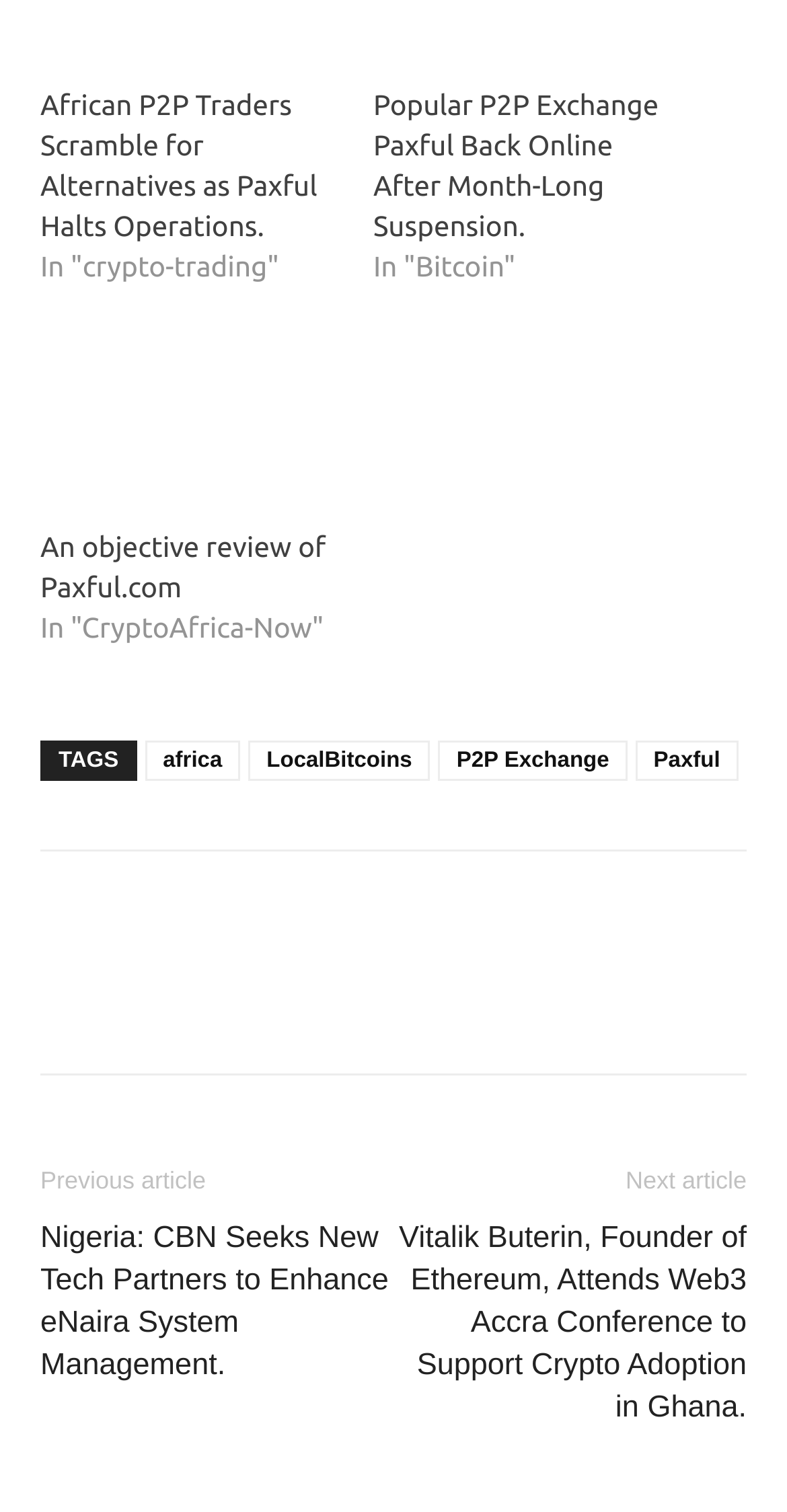Provide the bounding box coordinates, formatted as (top-left x, top-left y, bottom-right x, bottom-right y), with all values being floating point numbers between 0 and 1. Identify the bounding box of the UI element that matches the description: Facebook

[0.051, 0.209, 0.423, 0.32]